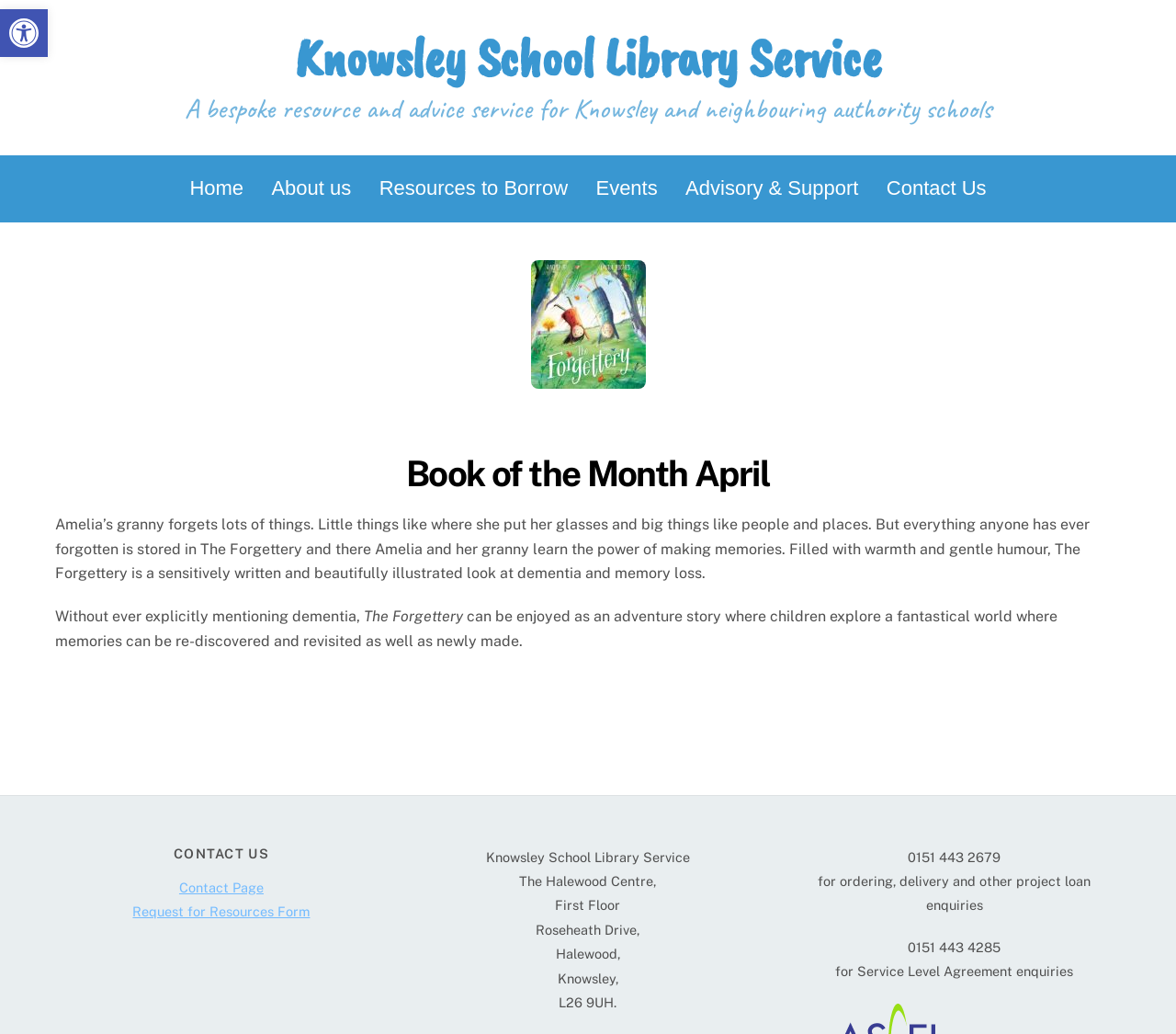Can you find and provide the main heading text of this webpage?

Book of the Month April